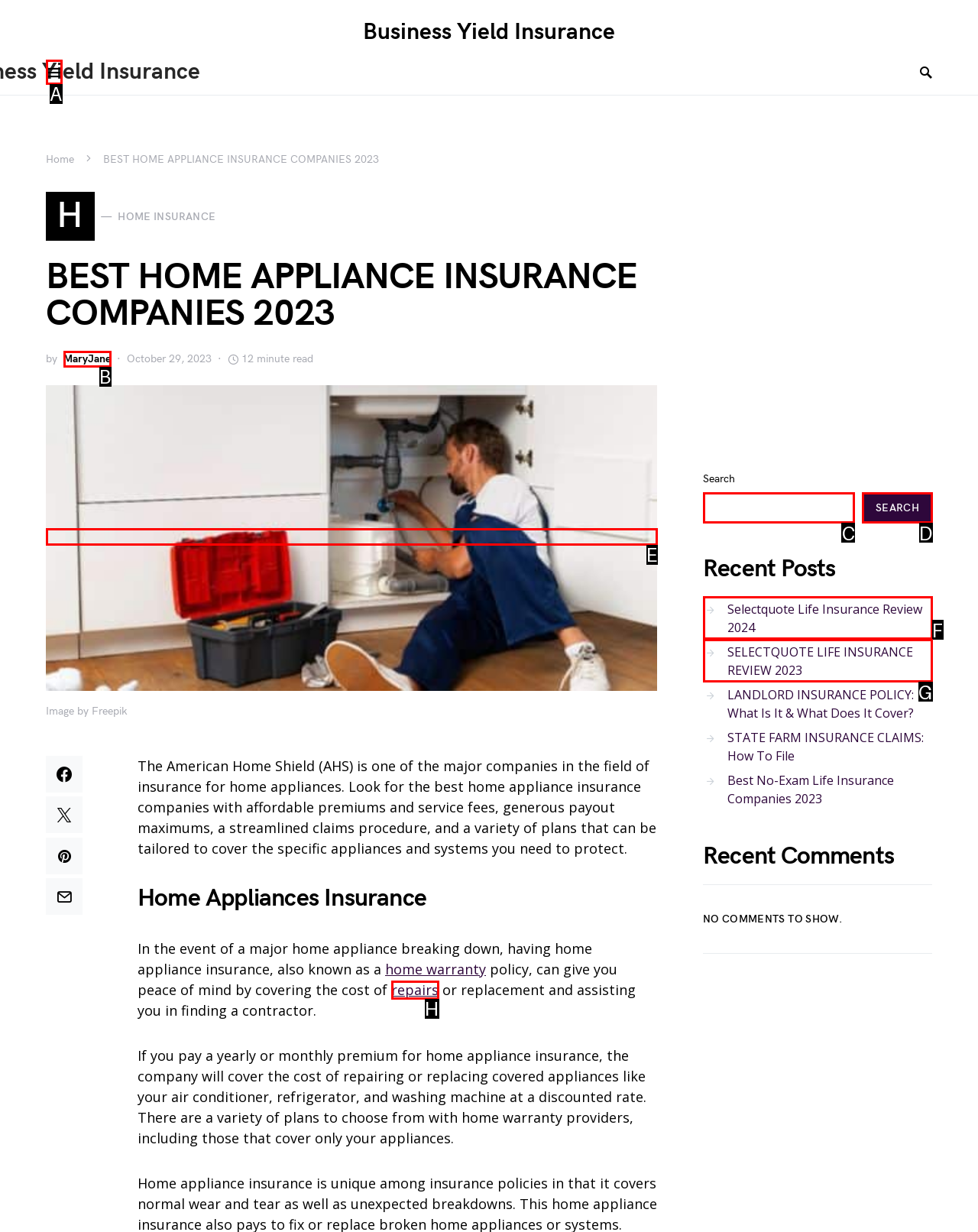Based on the description: parent_node: Business Yield Insurance, select the HTML element that fits best. Provide the letter of the matching option.

A